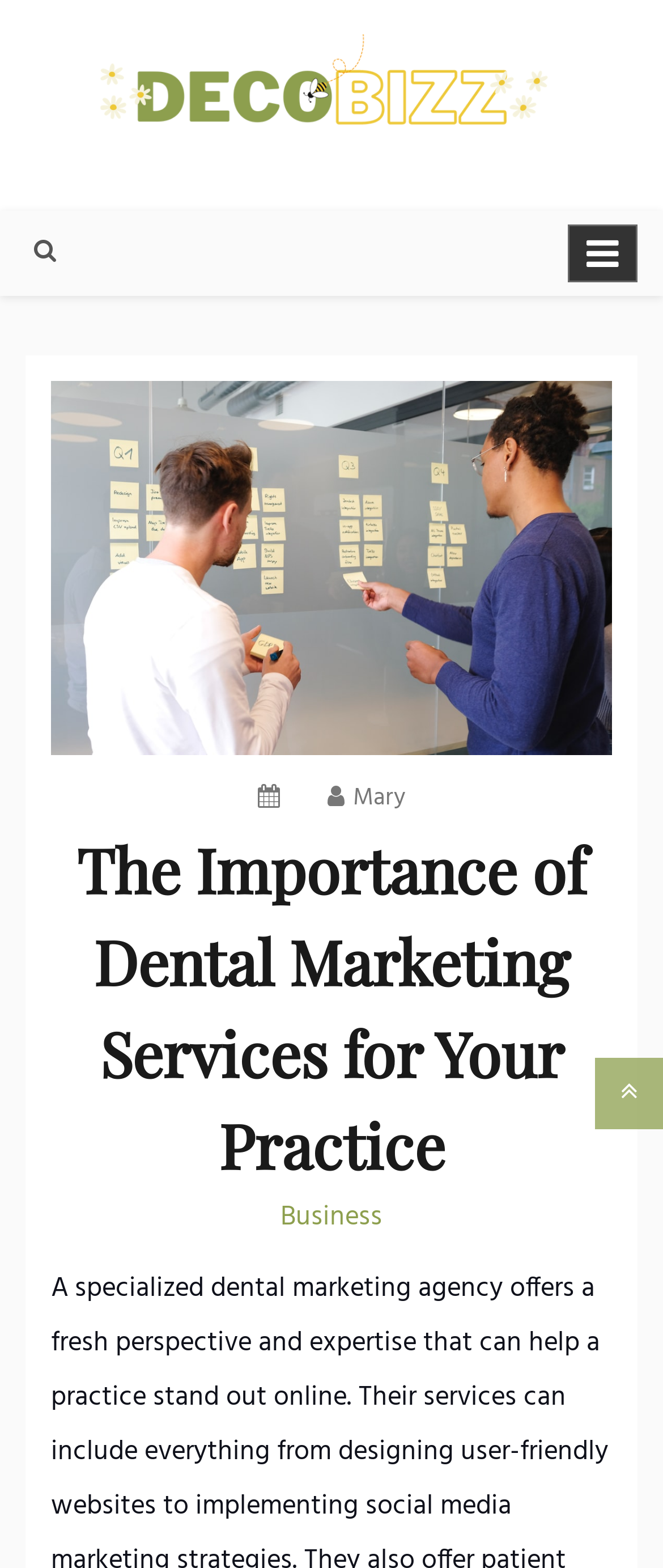Generate a comprehensive description of the webpage.

The webpage appears to be a blog post titled "The Importance of Dental Marketing Services for Your Practice" on the DecoBizz Lifestyle Blog. At the top-left corner, there is a logo image and a link to the blog's homepage, accompanied by a tagline "make your life something beautiful". 

On the top-right corner, there is a button with an icon, which expands to a primary menu when clicked. This menu contains a header section with several links, including a home icon, a link to "Mary", and a link to the "Business" category.

Below the header section, the main content of the blog post begins, with a heading that matches the title of the webpage. The content of the blog post is not explicitly described in the accessibility tree, but it likely discusses the importance of dental marketing services for a practice, as hinted by the meta description.

At the bottom-right corner, there is another link with an icon, but its purpose is unclear. Overall, the webpage has a simple layout with a clear hierarchy of elements, making it easy to navigate.